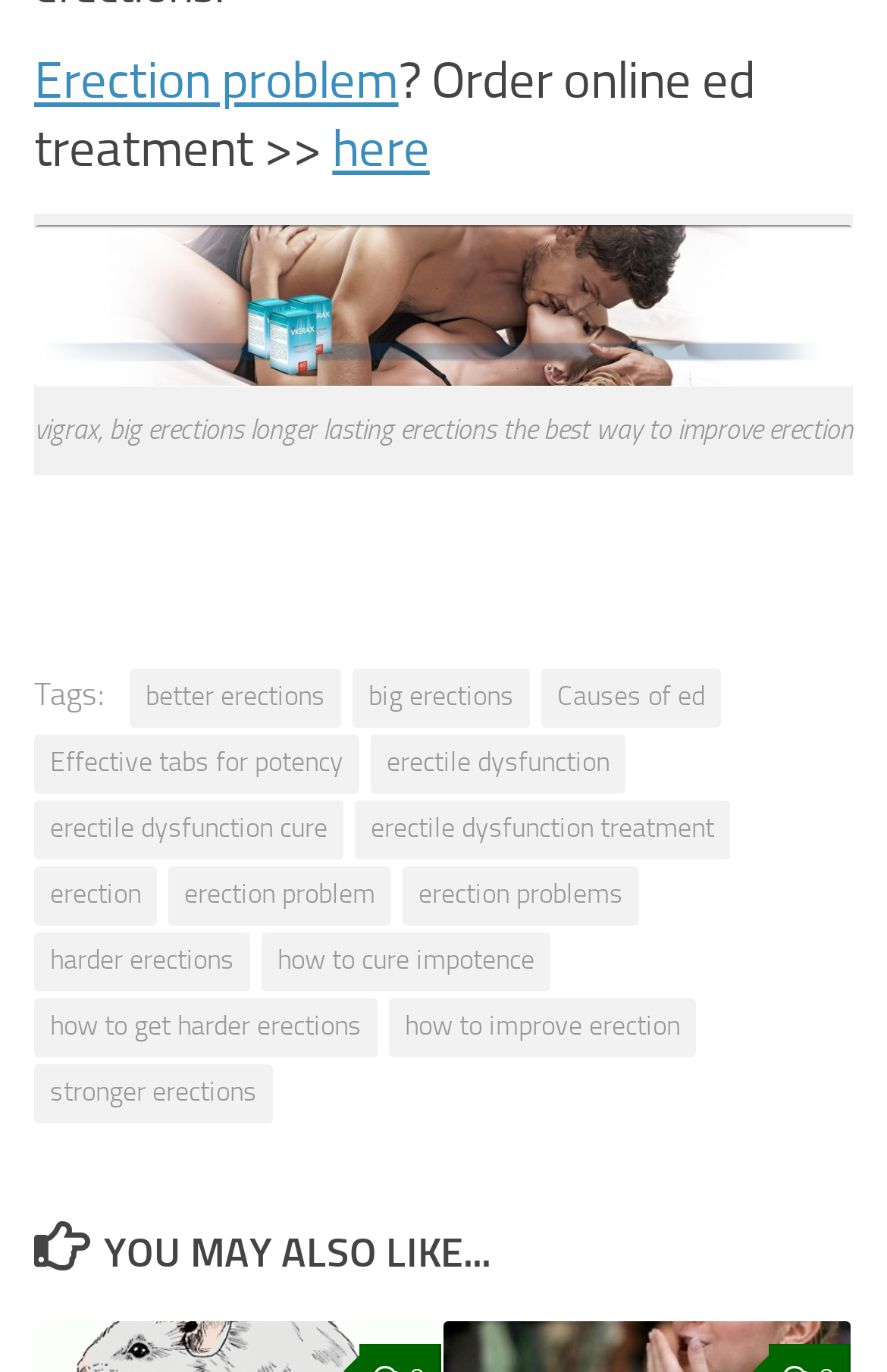How many sections are there on this webpage?
Using the details shown in the screenshot, provide a comprehensive answer to the question.

There are two main sections on this webpage, the first section contains the main heading, links, and text related to erectile dysfunction and erection problems, and the second section is the 'YOU MAY ALSO LIKE...' section.